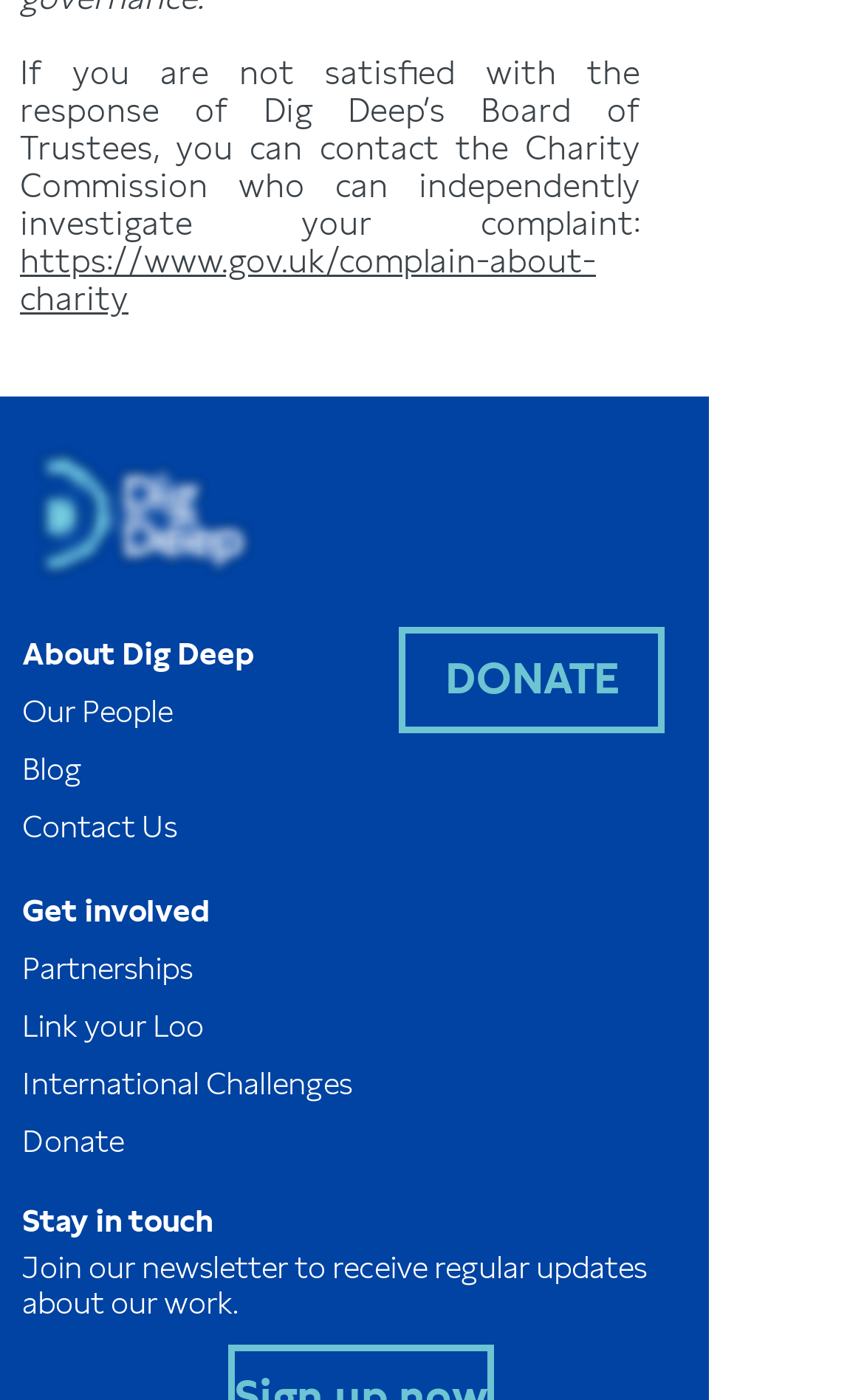Please provide the bounding box coordinates for the element that needs to be clicked to perform the following instruction: "Donate". The coordinates should be given as four float numbers between 0 and 1, i.e., [left, top, right, bottom].

[0.462, 0.448, 0.769, 0.524]